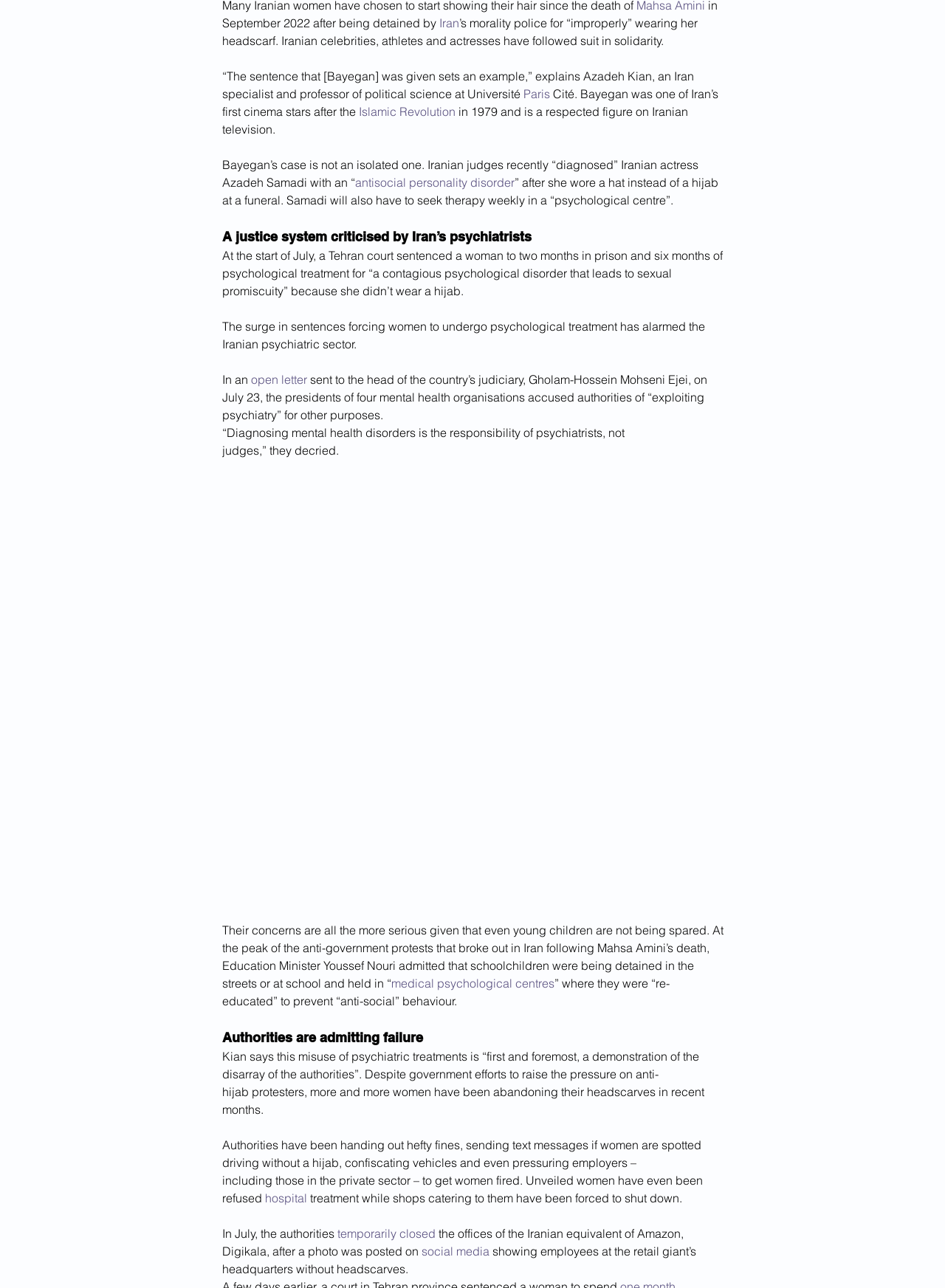Identify the bounding box coordinates of the clickable section necessary to follow the following instruction: "Read the open letter". The coordinates should be presented as four float numbers from 0 to 1, i.e., [left, top, right, bottom].

[0.266, 0.289, 0.325, 0.3]